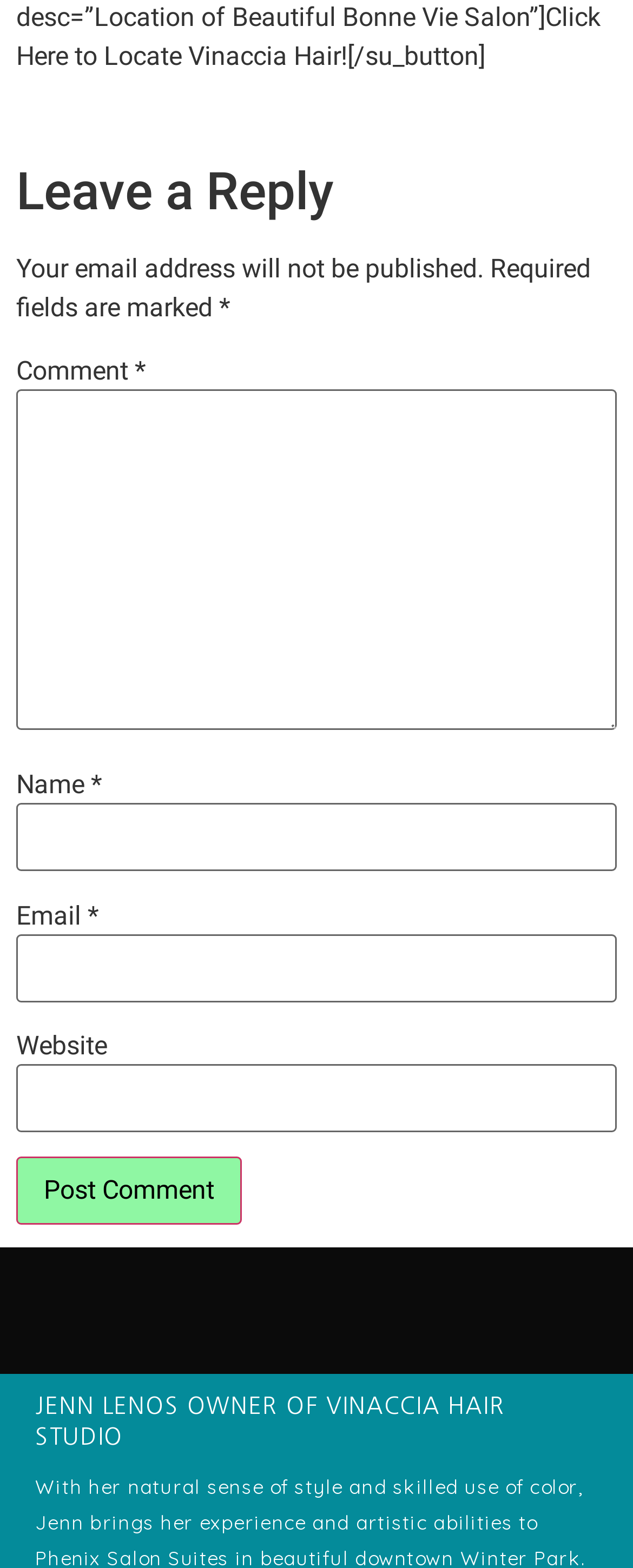Determine the bounding box coordinates of the UI element that matches the following description: "parent_node: Name * name="author"". The coordinates should be four float numbers between 0 and 1 in the format [left, top, right, bottom].

[0.026, 0.513, 0.974, 0.556]